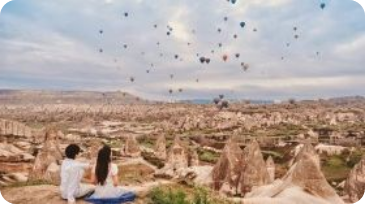Explain the image in a detailed way.

The image captures a breathtaking scene in Cappadocia, Turkey, showcasing a couple sitting together and gazing at the stunning landscape before them. They are positioned on a hillside, framed by the unique, towering formations of fairy chimneys that characterize the region's geological beauty. Above them, a multitude of colorful hot-air balloons gracefully ascends into the sky, creating a striking contrast against the soft, cloudy backdrop. This picturesque setting is a prime example of the enchanting experiences Cappadocia offers, particularly the opportunity for breathtaking hot-air balloon rides at sunrise, which are a cherished highlight for many travelers. The serene ambiance, combined with the vibrant balloons, evokes a sense of adventure and wonder, making it a perfect moment for this couple as they partake in one of the top bucket-list experiences in Turkey.